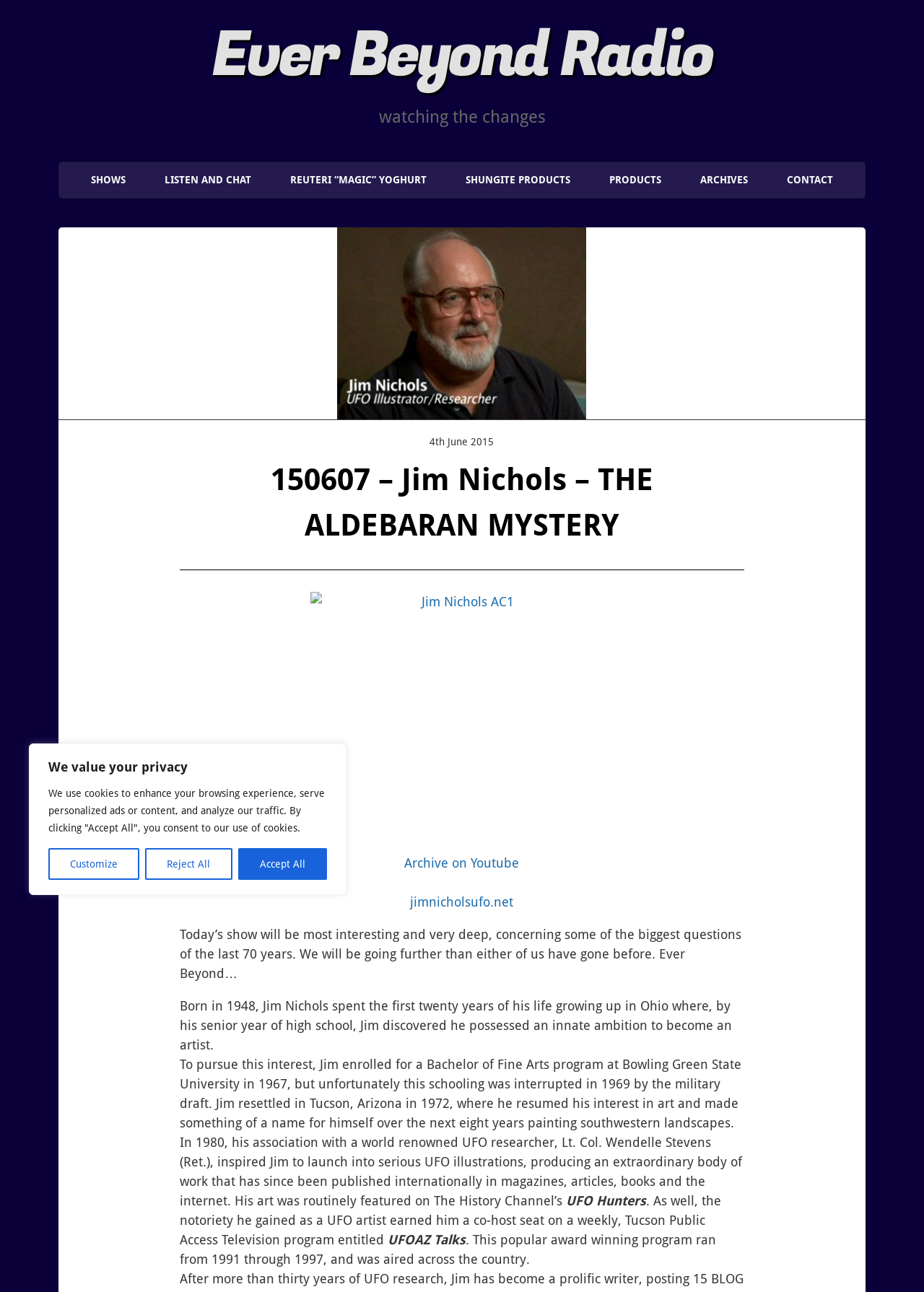What is the name of the UFO researcher that Jim Nichols associated with?
Could you please answer the question thoroughly and with as much detail as possible?

I determined the answer by reading the text on the webpage, which describes Jim Nichols' career and associations. It mentions that he associated with a world-renowned UFO researcher named Lt. Col. Wendelle Stevens.